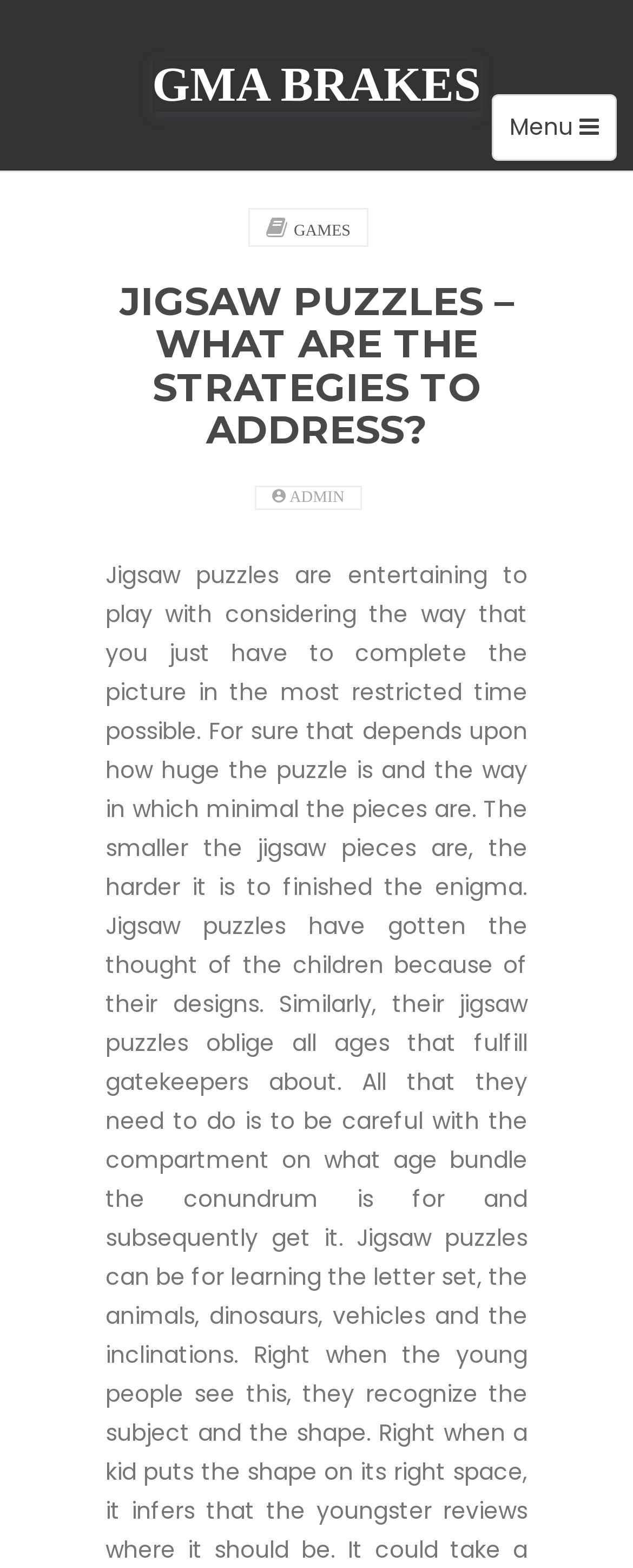Kindly respond to the following question with a single word or a brief phrase: 
How many main navigation links are there?

3